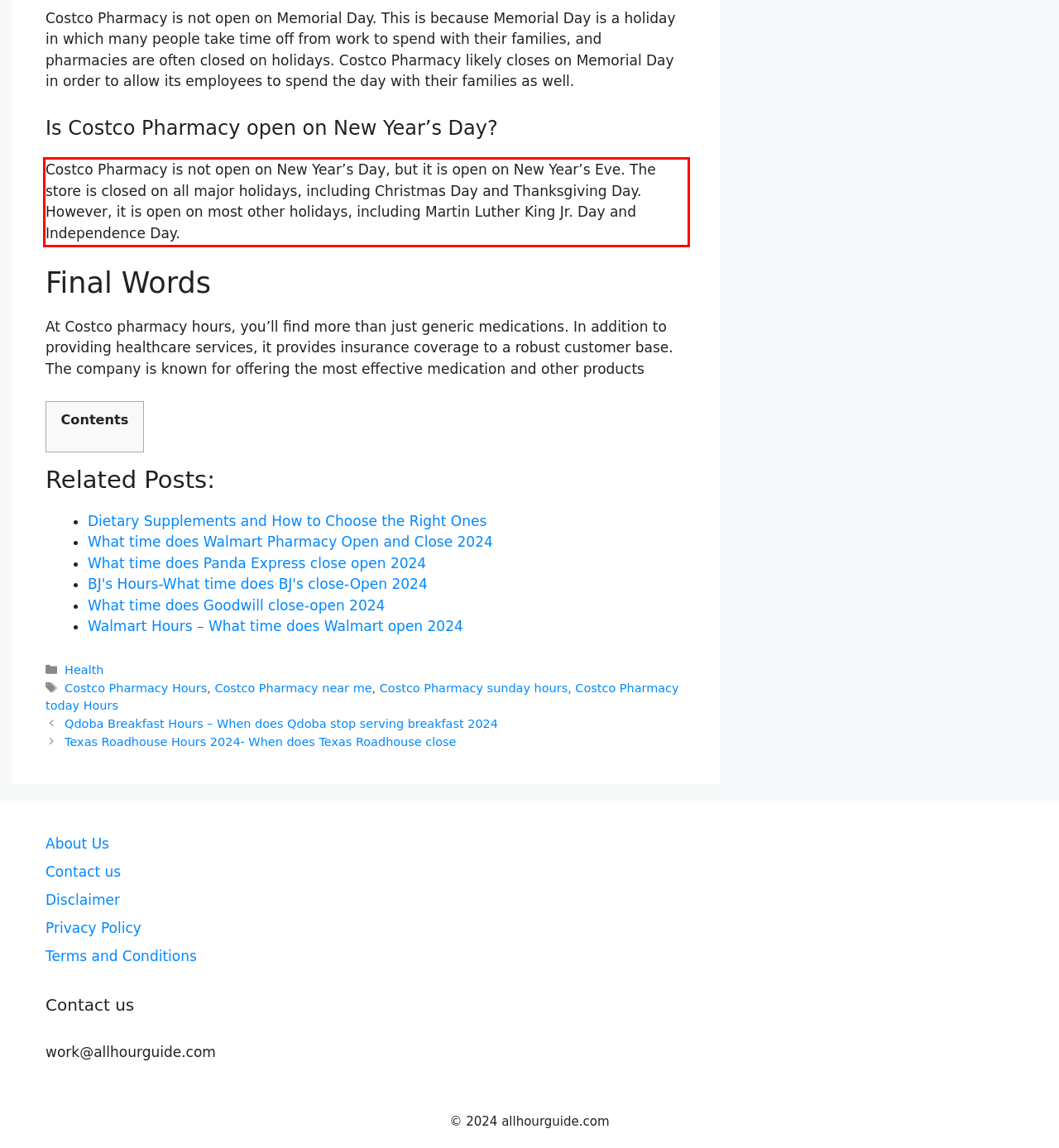There is a screenshot of a webpage with a red bounding box around a UI element. Please use OCR to extract the text within the red bounding box.

Costco Pharmacy is not open on New Year’s Day, but it is open on New Year’s Eve. The store is closed on all major holidays, including Christmas Day and Thanksgiving Day. However, it is open on most other holidays, including Martin Luther King Jr. Day and Independence Day.